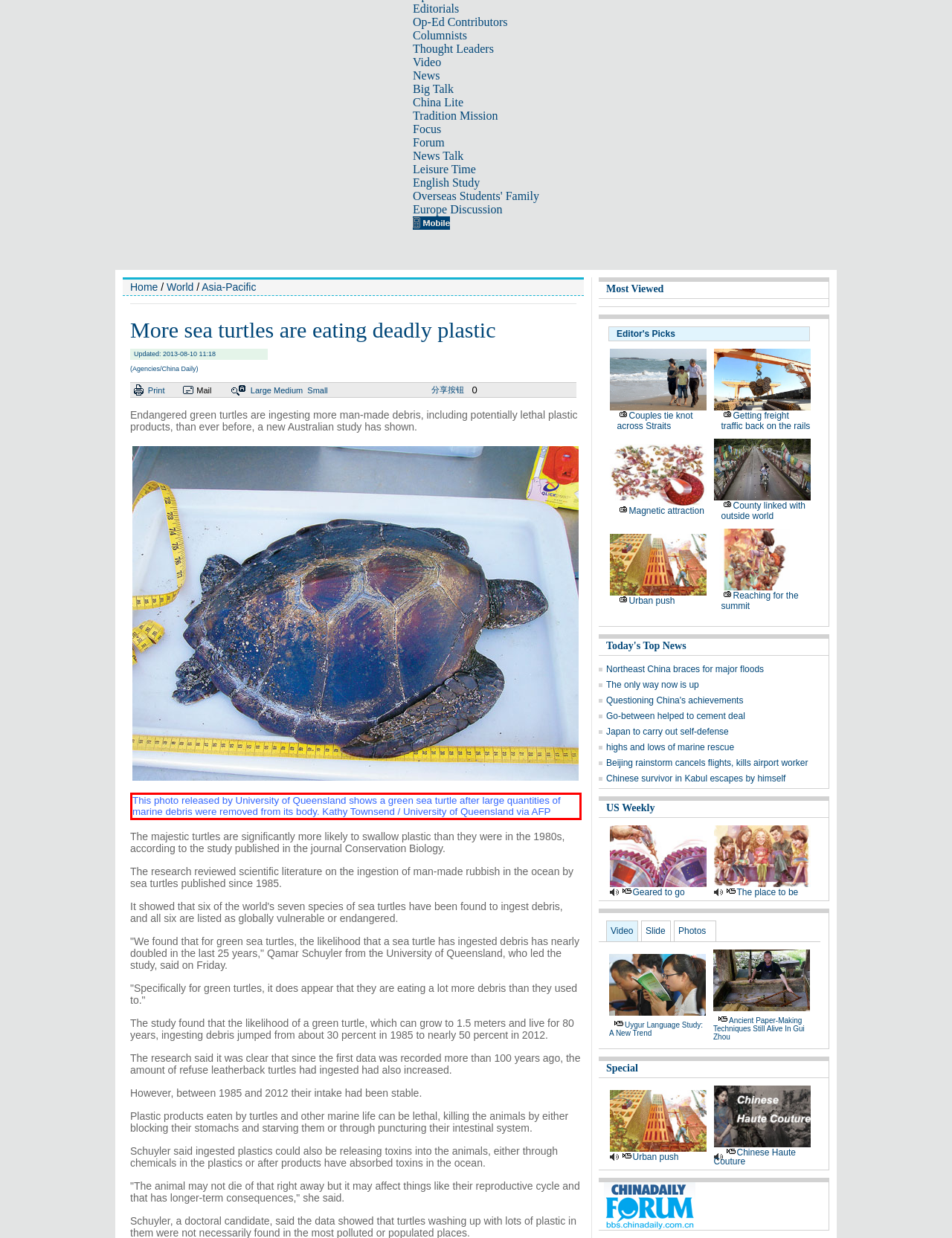Identify and transcribe the text content enclosed by the red bounding box in the given screenshot.

This photo released by University of Queensland shows a green sea turtle after large quantities of marine debris were removed from its body. Kathy Townsend / University of Queensland via AFP